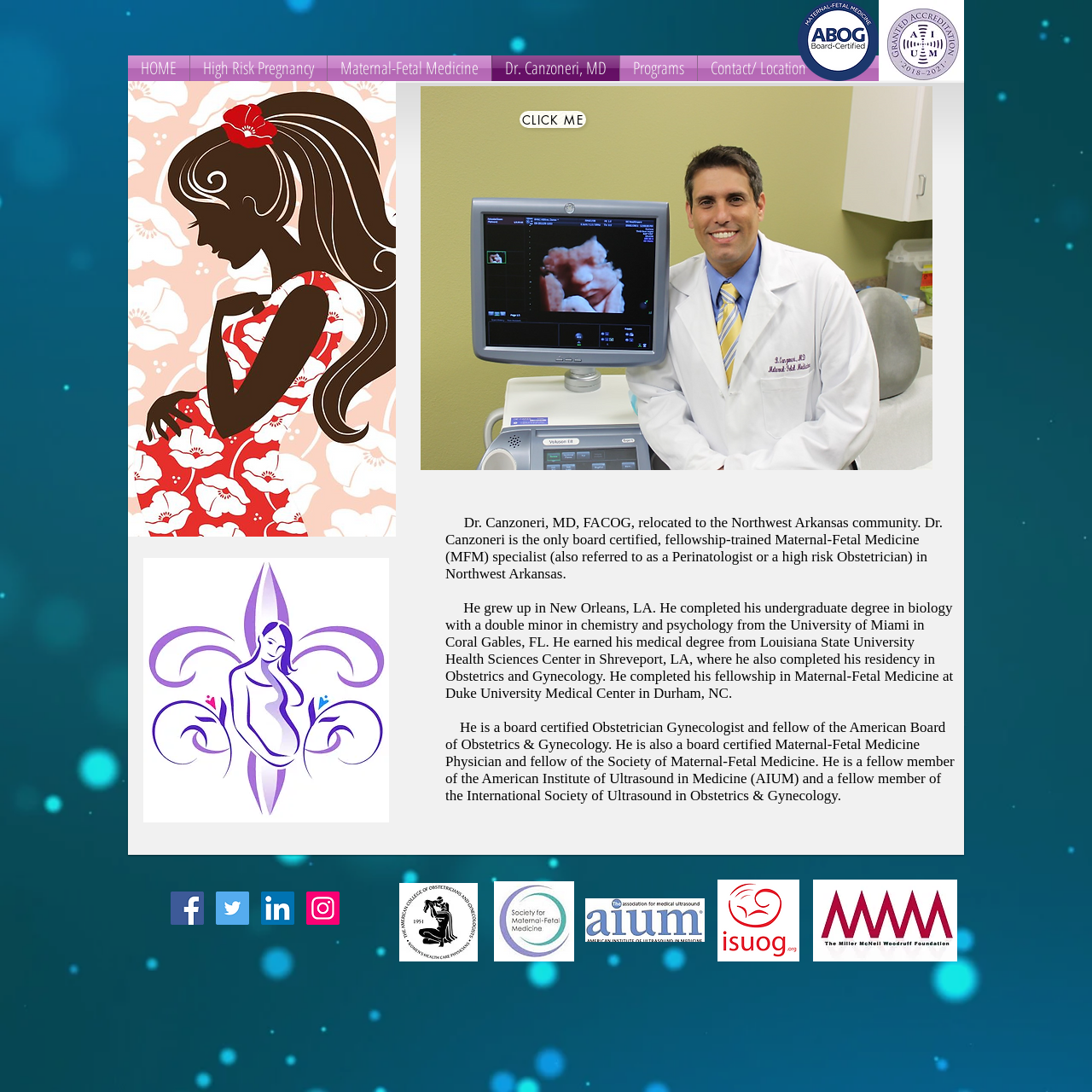Please provide a comprehensive response to the question below by analyzing the image: 
What is the name of the university where Dr. Canzoneri earned his medical degree?

According to the webpage content, Dr. Canzoneri earned his medical degree from Louisiana State University Health Sciences Center in Shreveport, LA, which is mentioned in the text 'He earned his medical degree from Louisiana State University Health Sciences Center in Shreveport, LA, where he also completed his residency in Obstetrics and Gynecology.'